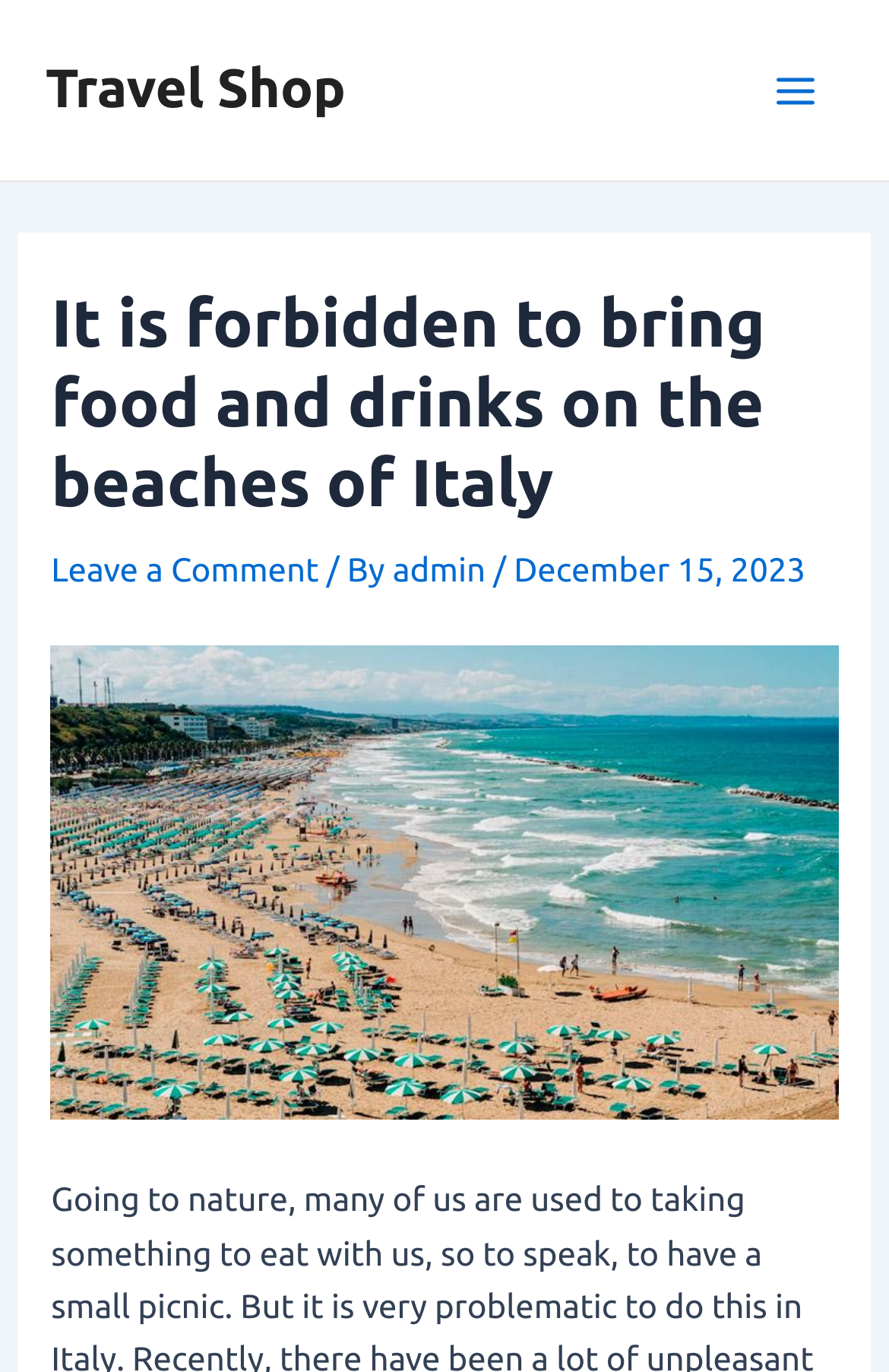Create a detailed summary of the webpage's content and design.

The webpage is about a travel-related topic, specifically discussing the rules and regulations of bringing food and drinks to beaches in Italy. 

At the top left of the page, there is a link to "Travel Shop". On the top right, there is a button labeled "Main Menu" with an accompanying image. 

Below the top section, there is a header area that spans almost the entire width of the page. Within this header, there is a prominent heading that reads "It is forbidden to bring food and drinks on the beaches of Italy". 

To the right of the heading, there is a link to "Leave a Comment", followed by the text "/ By" and then a link to the author "admin". The date "December 15, 2023" is also displayed in this section. 

Below the header area, there is a large image that takes up most of the page's width, with a caption in a foreign language, likely Russian, translating to "На пляжах Италии запрещают приносить с собой еду и напитки", which means "It is forbidden to bring food and drinks to the beaches of Italy".